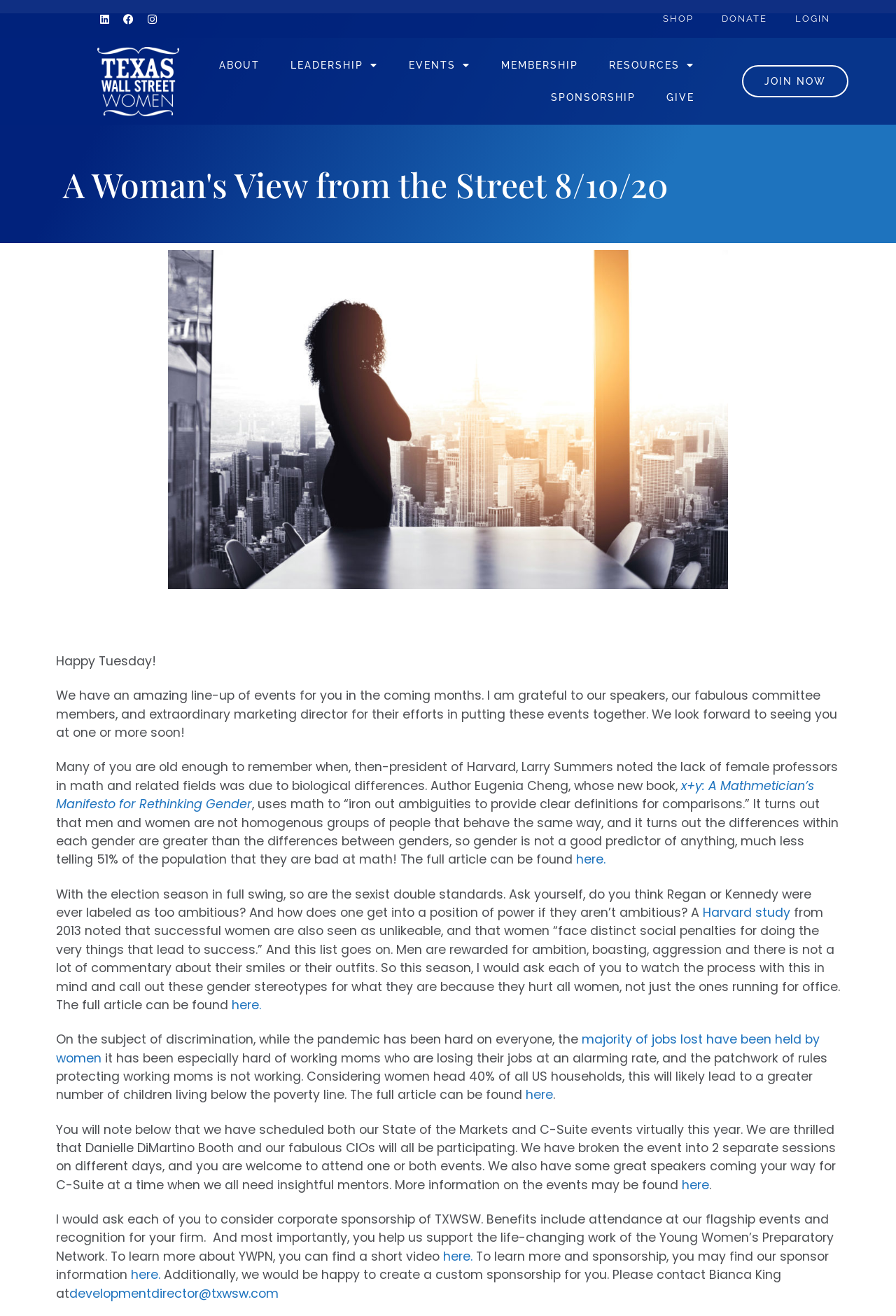What is the topic of the event mentioned in the text?
Respond with a short answer, either a single word or a phrase, based on the image.

State of the Markets